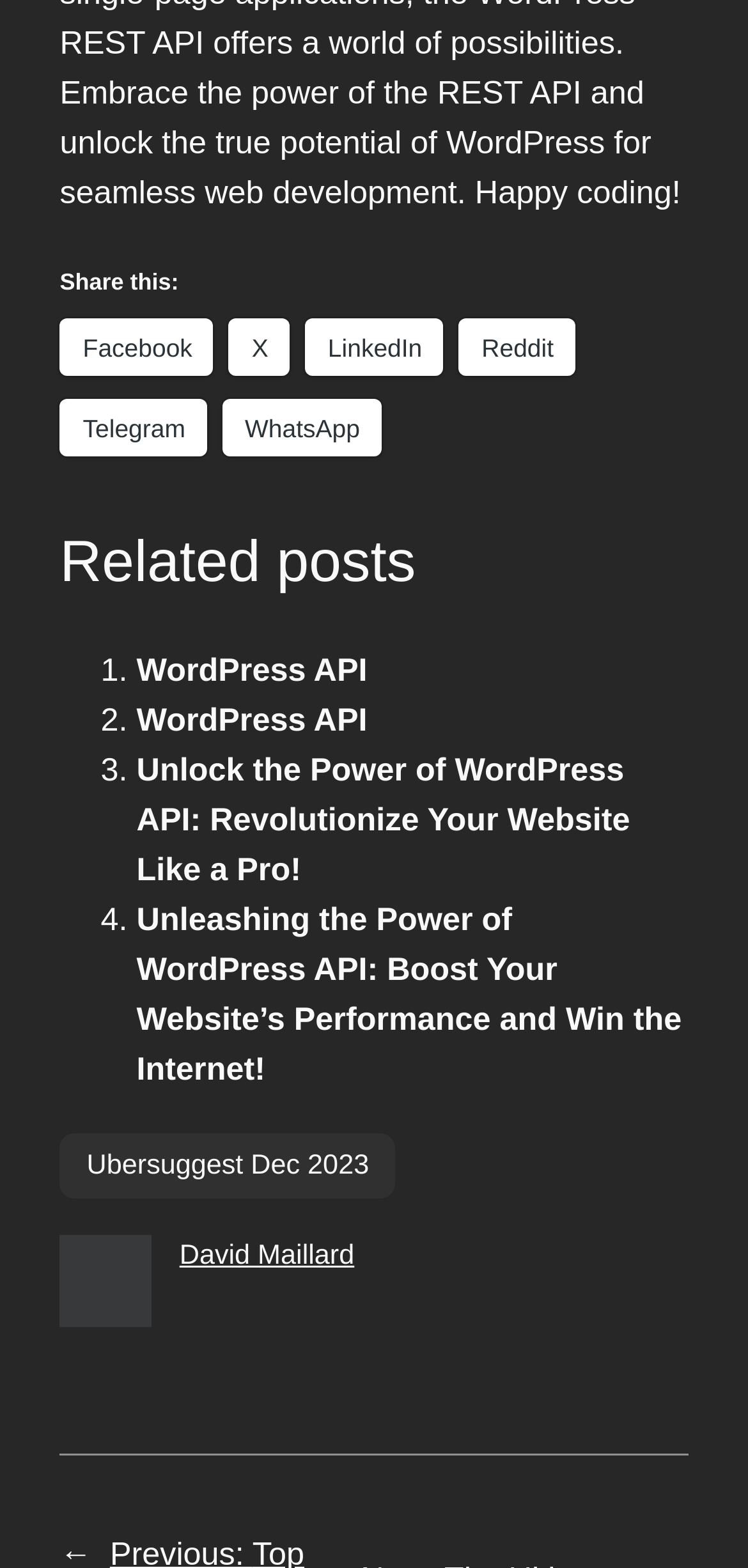Please find the bounding box coordinates for the clickable element needed to perform this instruction: "Share on Facebook".

[0.08, 0.203, 0.285, 0.24]